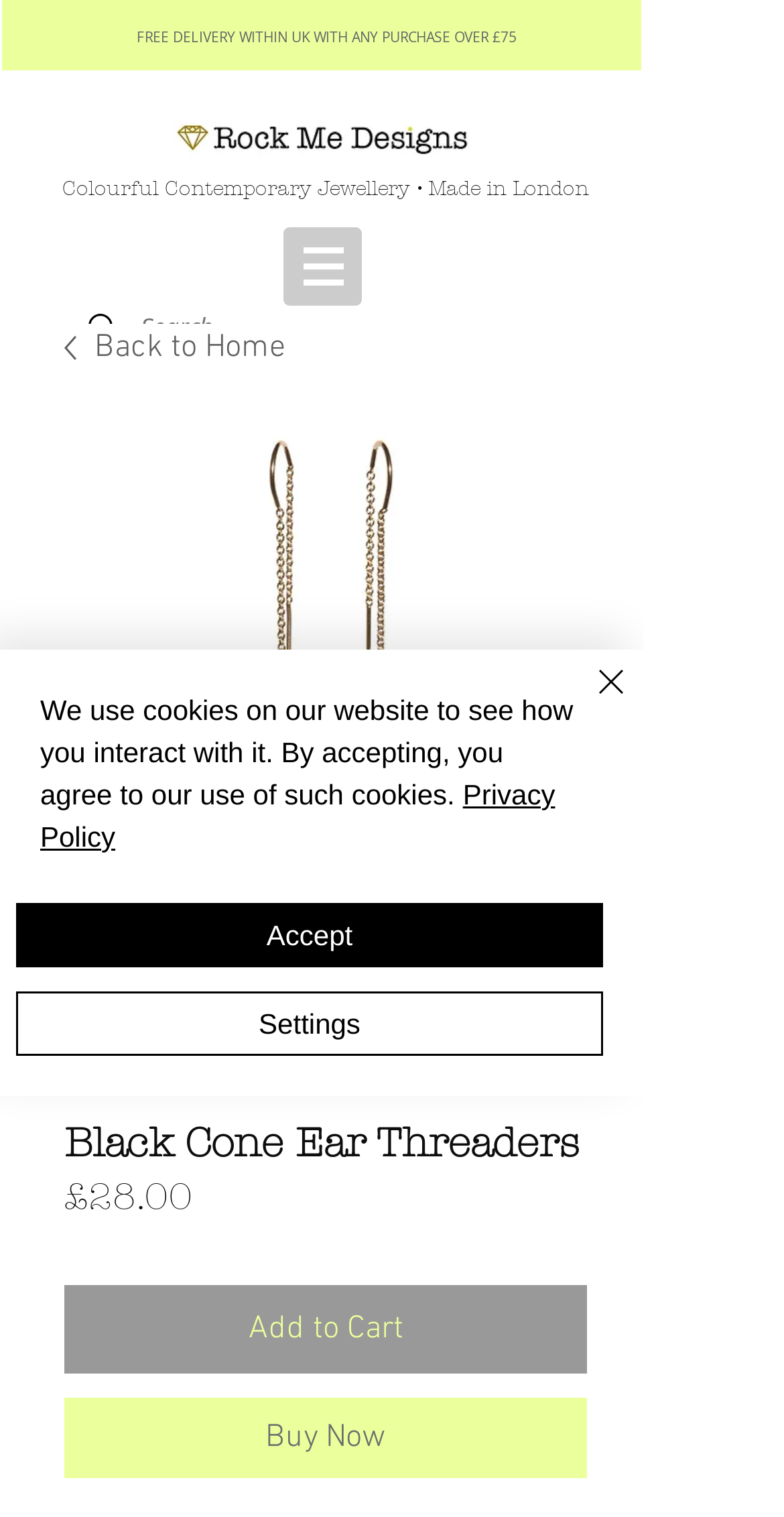What is the material of the ear threaders?
Deliver a detailed and extensive answer to the question.

I found the answer by looking at the product description, where it says 'gold filled ear threaders'. This indicates that the material of the ear threaders is gold filled.